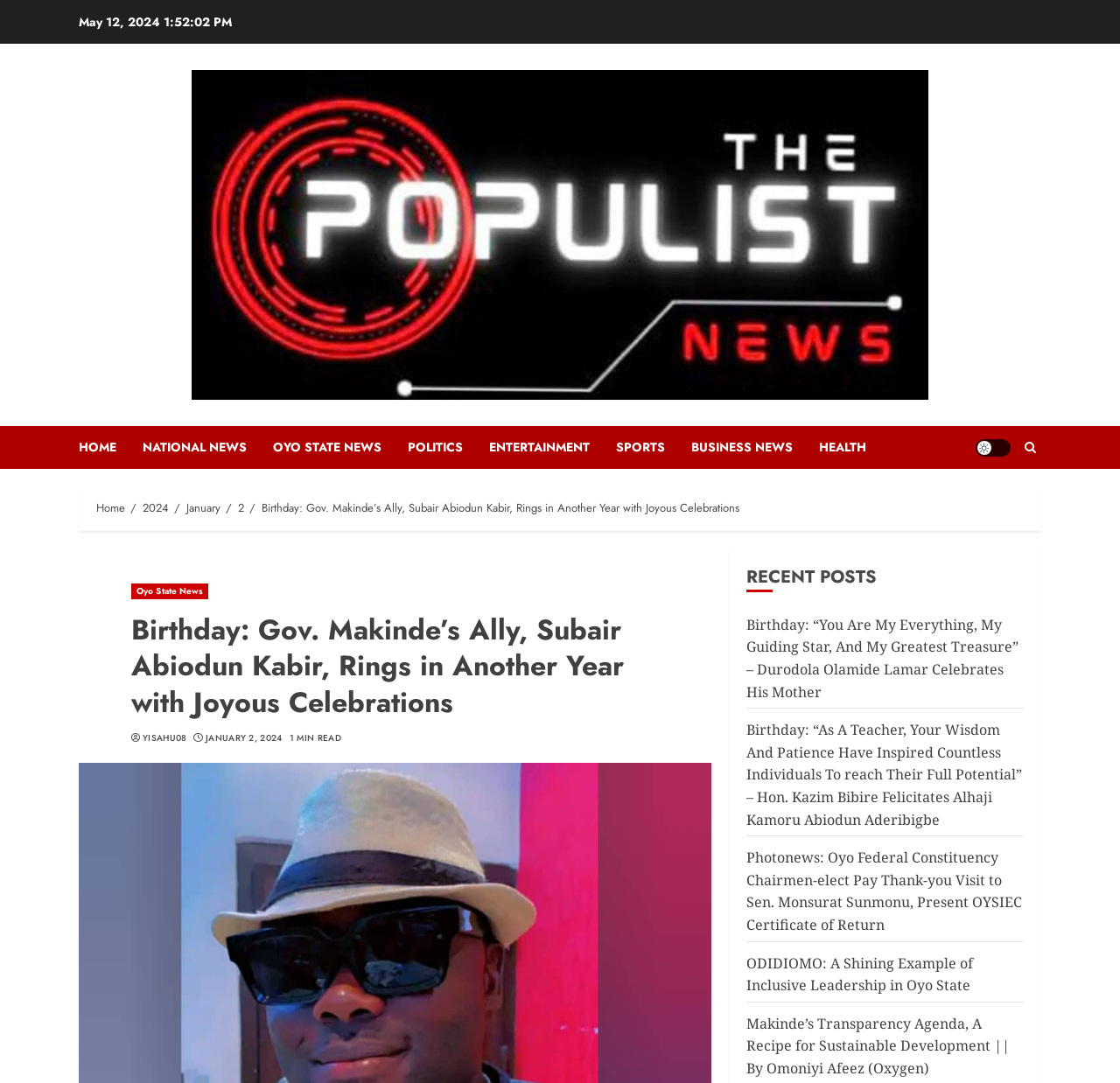Please determine the headline of the webpage and provide its content.

Birthday: Gov. Makinde’s Ally, Subair Abiodun Kabir, Rings in Another Year with Joyous Celebrations